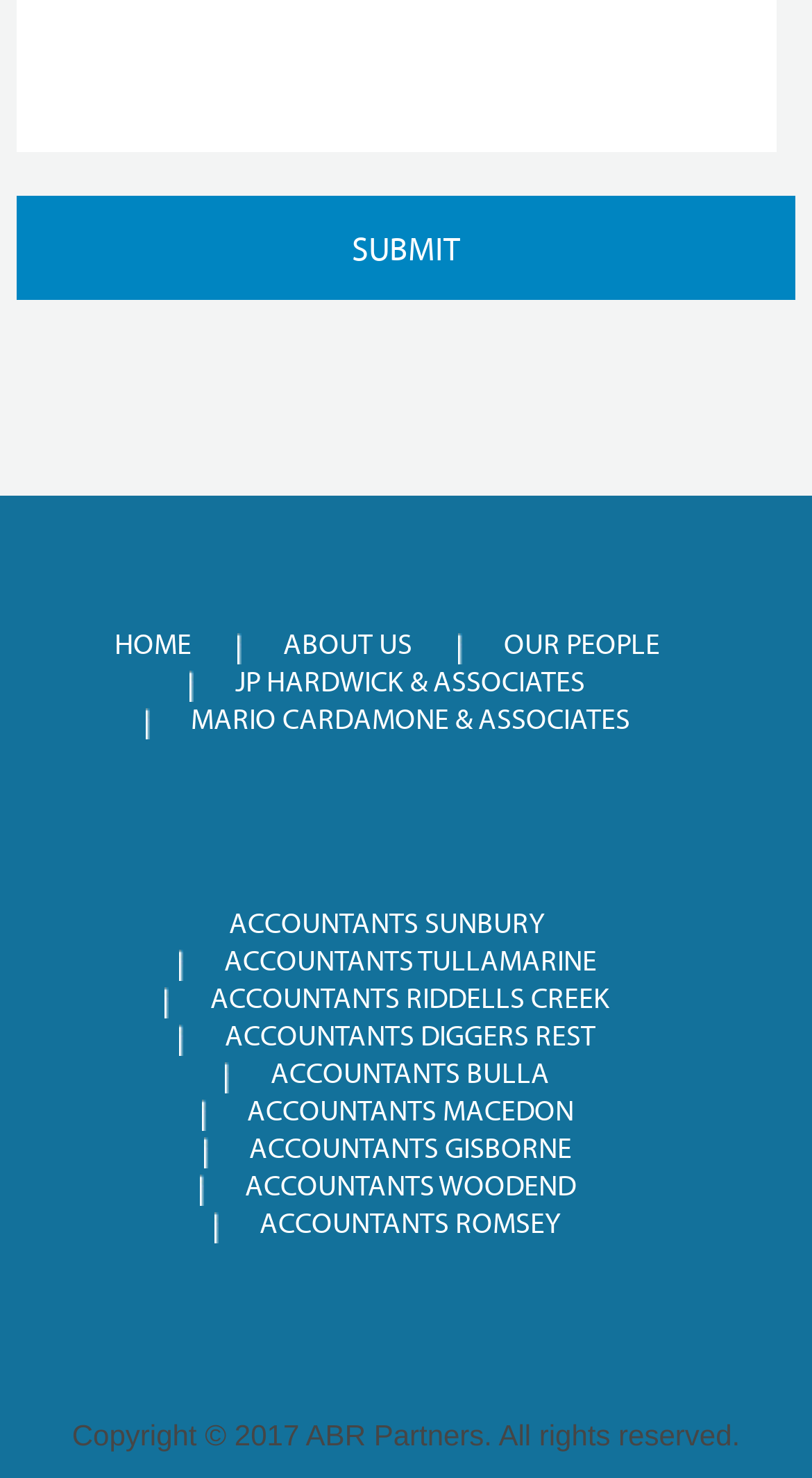Locate the coordinates of the bounding box for the clickable region that fulfills this instruction: "Read the article about dental care tips".

None